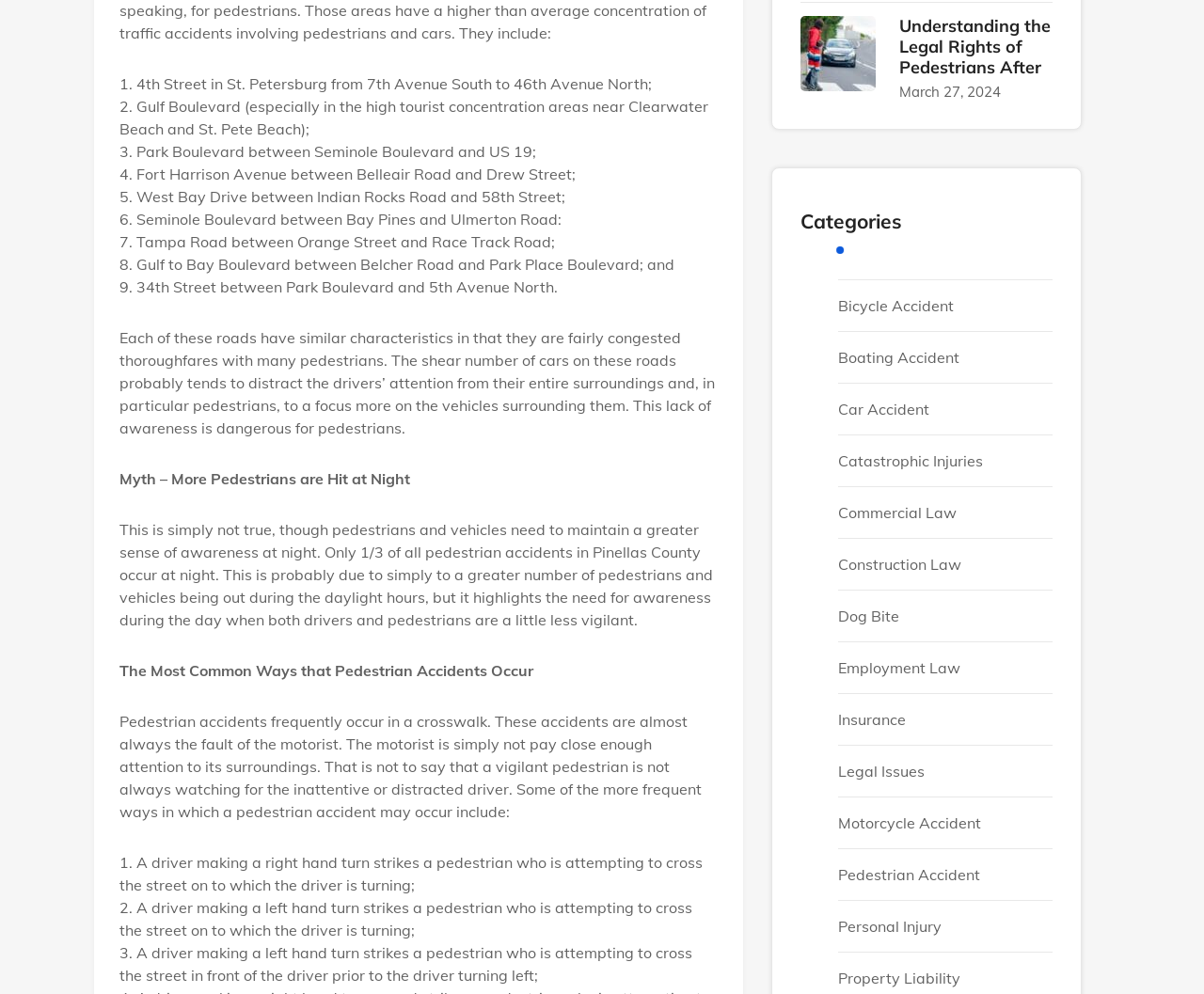What are the common characteristics of the roads listed?
Using the details from the image, give an elaborate explanation to answer the question.

The webpage lists 9 roads with similar characteristics, which are fairly congested thoroughfares with many pedestrians. This is mentioned in the text following the list of roads.